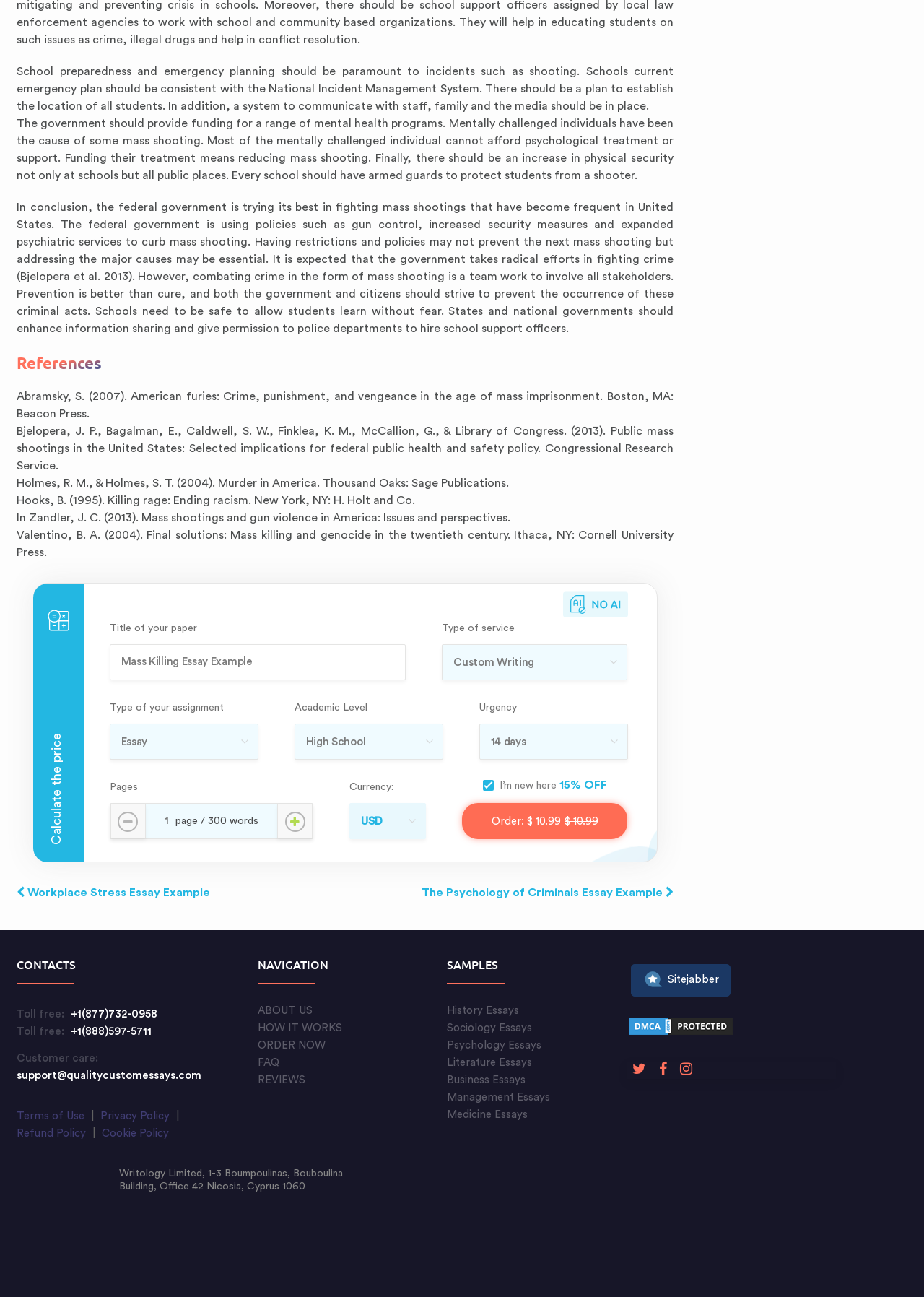Analyze the image and give a detailed response to the question:
What type of service does the website offer?

I inferred this answer by examining the various elements on the webpage, including the essay examples, the 'Order' button, and the pricing information. These elements suggest that the website offers a service related to essay writing.